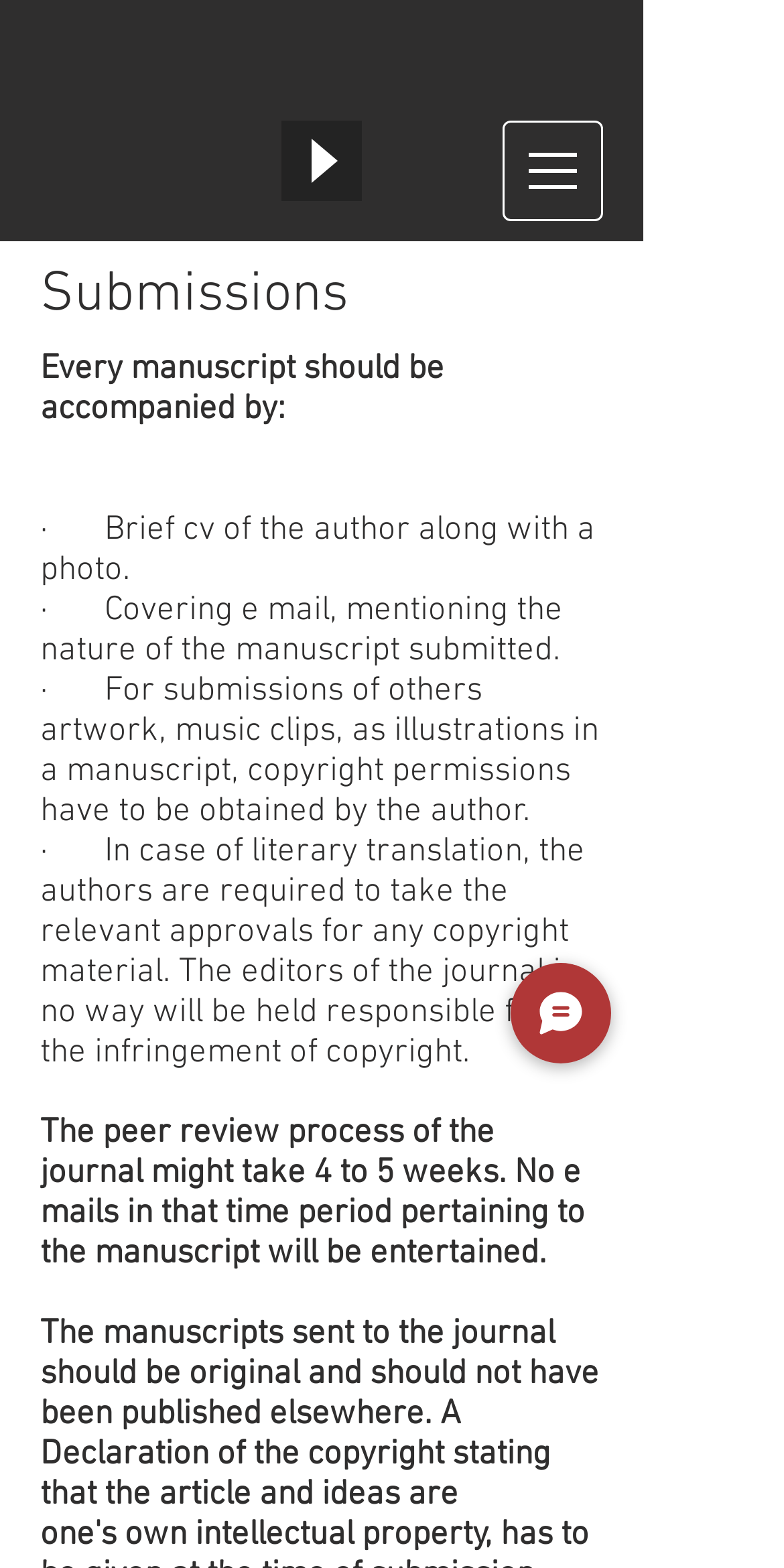What is required for literary translations?
Please provide a comprehensive answer based on the details in the screenshot.

According to the submission guidelines, 'In case of literary translation, the authors are required to take the relevant approvals for any copyright material.' This means that authors submitting literary translations must obtain the necessary approvals for any copyrighted material used in their work.